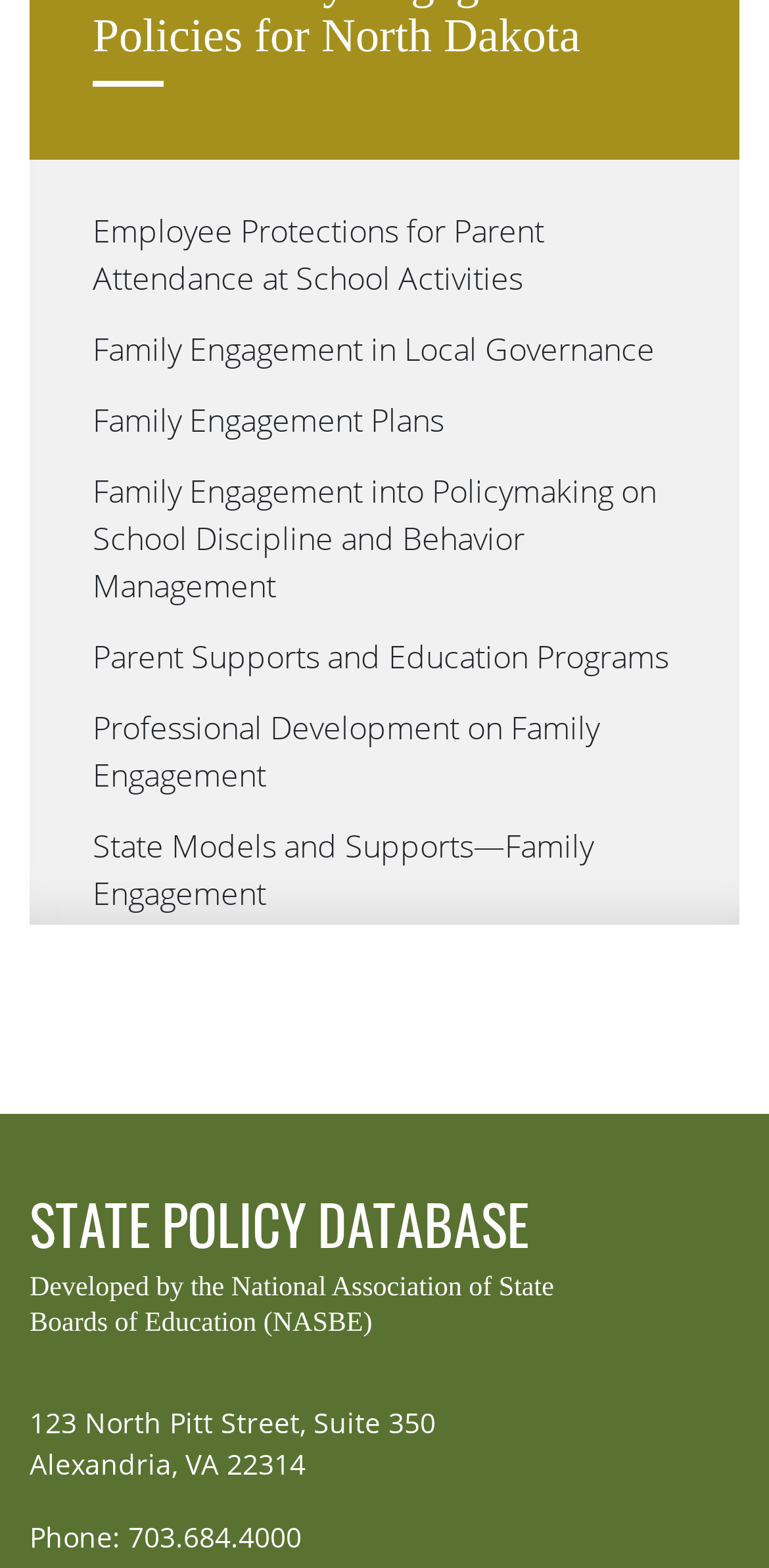Identify the bounding box coordinates for the element that needs to be clicked to fulfill this instruction: "go to svenska version". Provide the coordinates in the format of four float numbers between 0 and 1: [left, top, right, bottom].

None